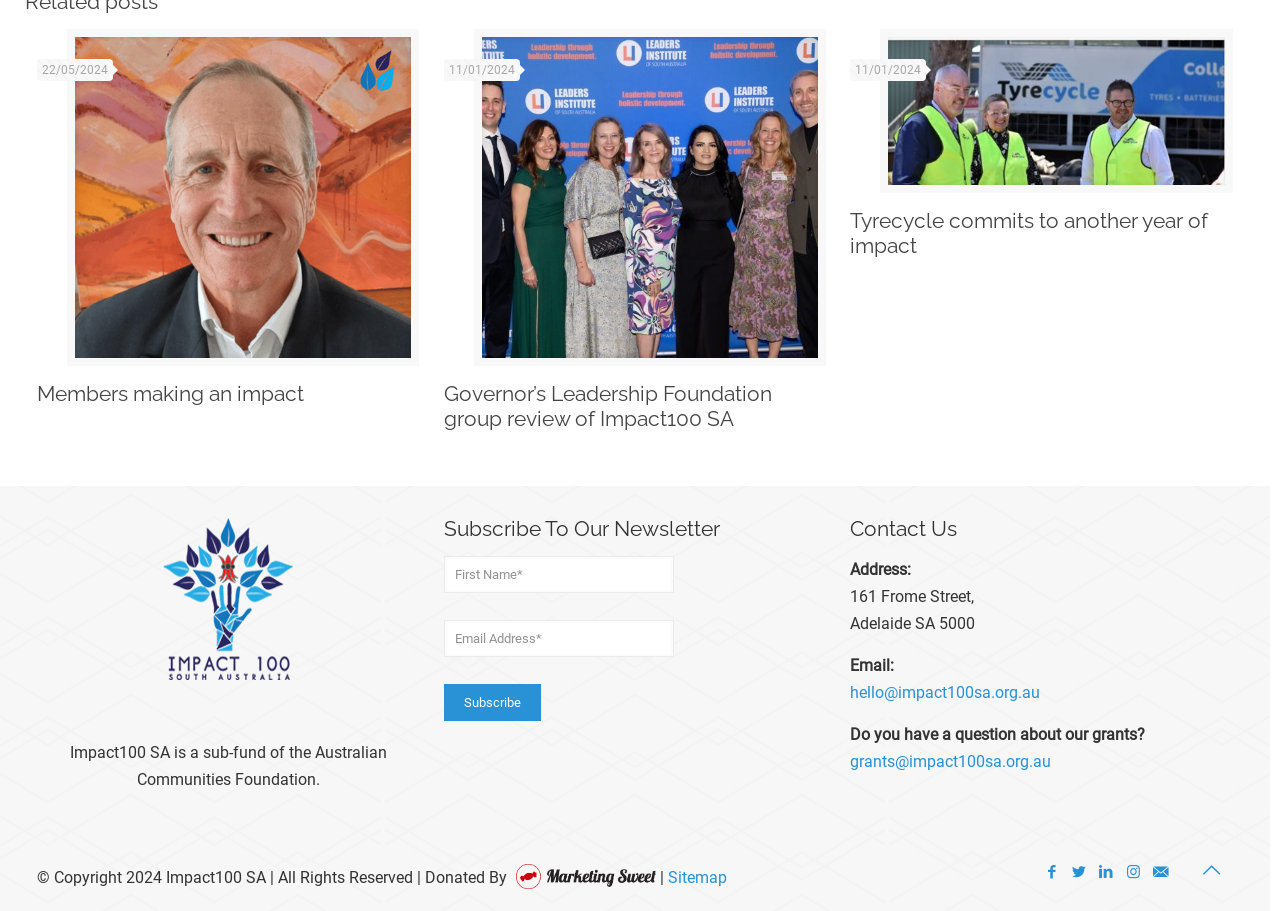Please identify the bounding box coordinates of the element that needs to be clicked to perform the following instruction: "View the Sitemap".

[0.522, 0.953, 0.568, 0.973]